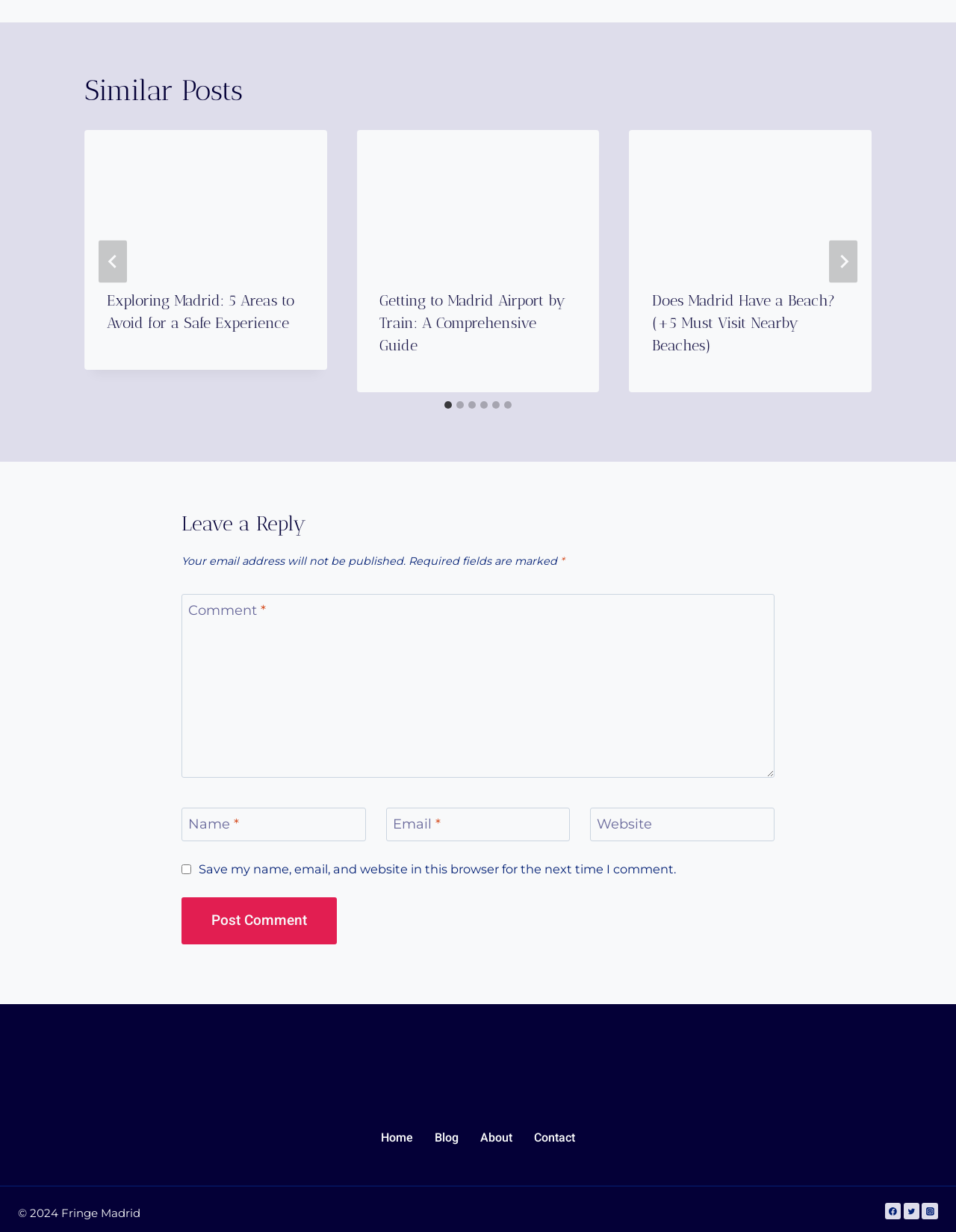Determine the bounding box coordinates for the HTML element mentioned in the following description: "parent_node: Website aria-label="Website" name="url" placeholder="https://www.example.com"". The coordinates should be a list of four floats ranging from 0 to 1, represented as [left, top, right, bottom].

[0.617, 0.656, 0.81, 0.683]